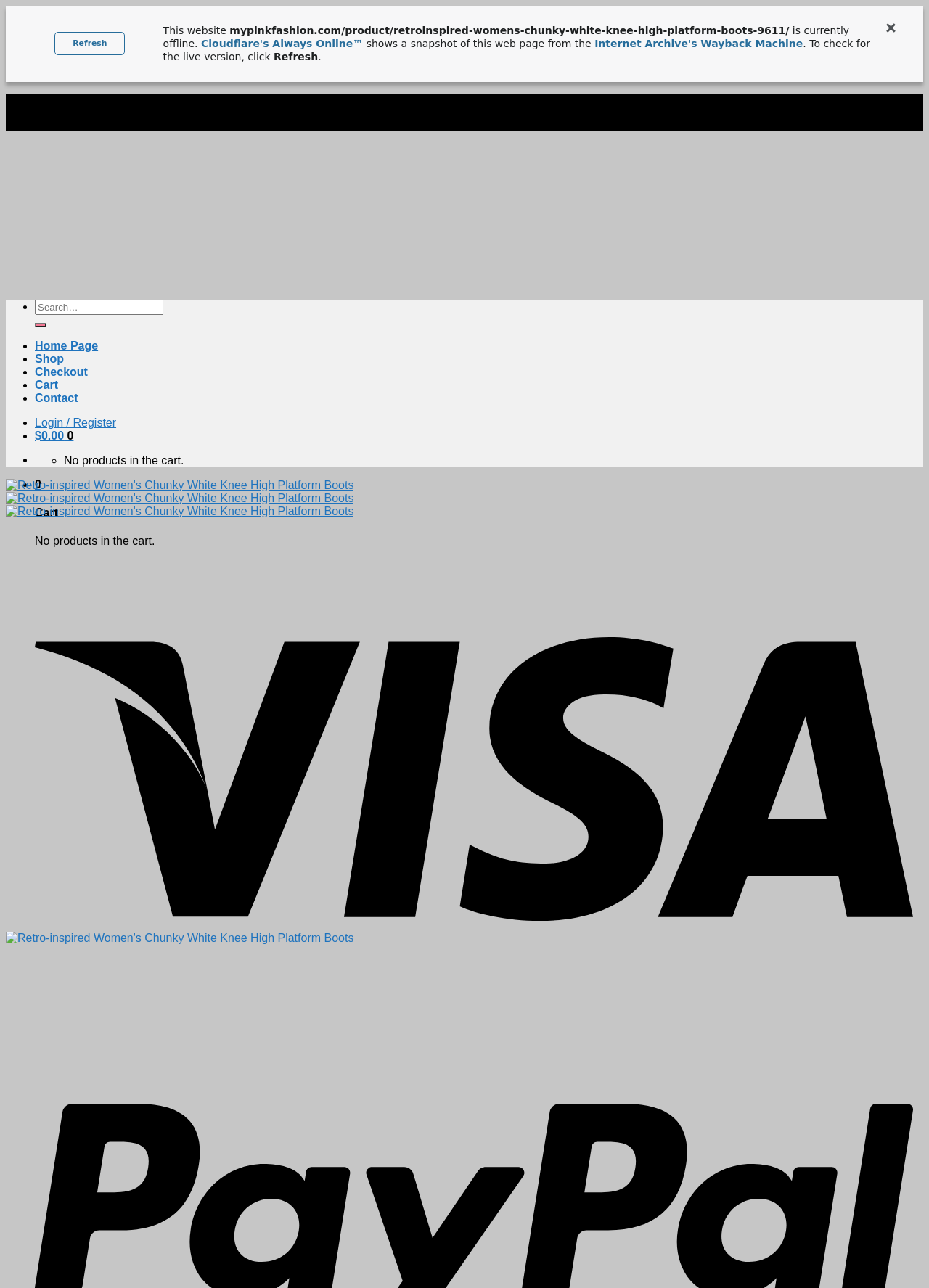What is the purpose of the 'Refresh' link?
Please give a well-detailed answer to the question.

The 'Refresh' link is provided to check for the live version of the website, as indicated by the text 'To check for the live version, click Refresh.'